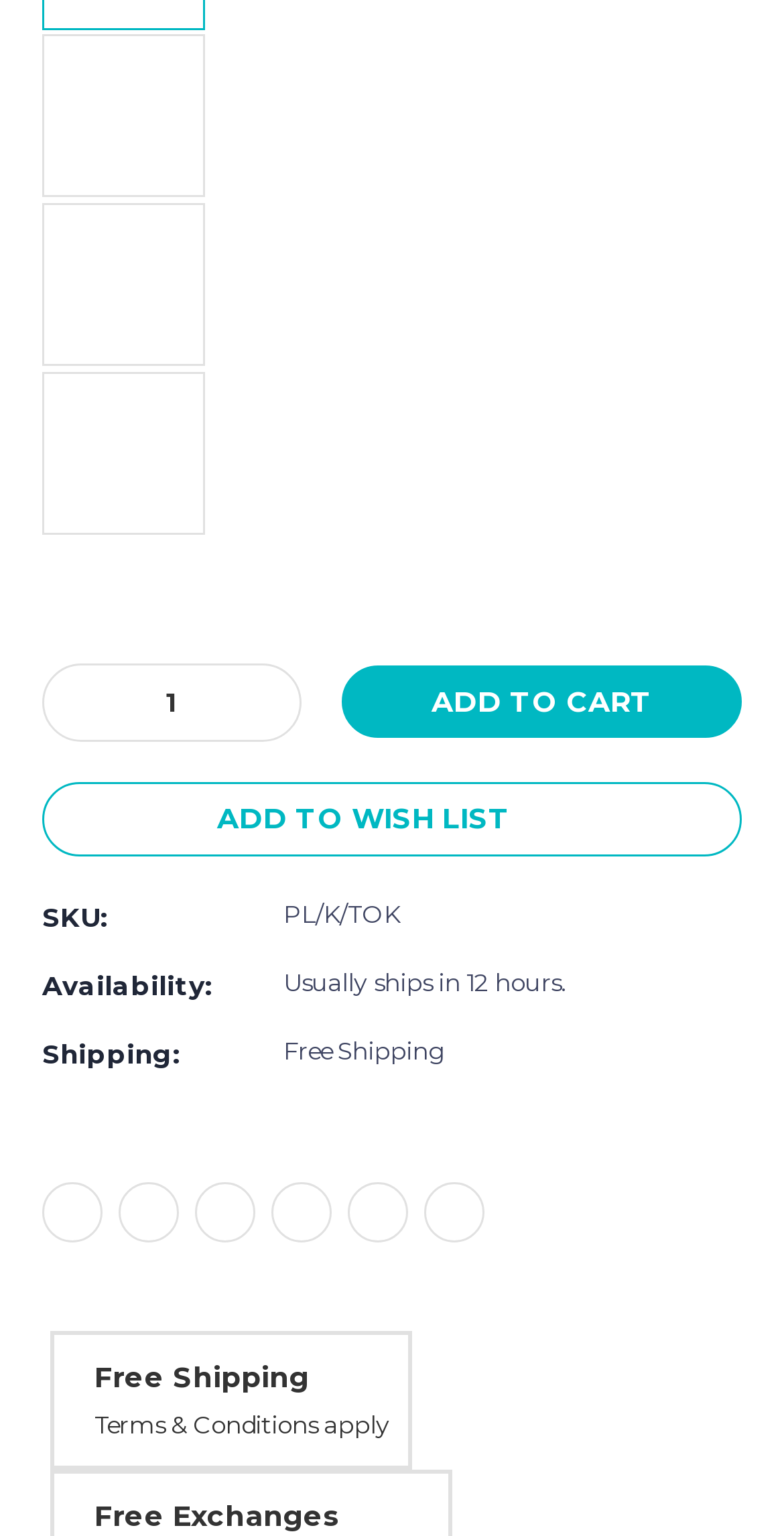Determine the bounding box coordinates of the clickable region to follow the instruction: "Decrease the quantity".

[0.134, 0.447, 0.175, 0.468]